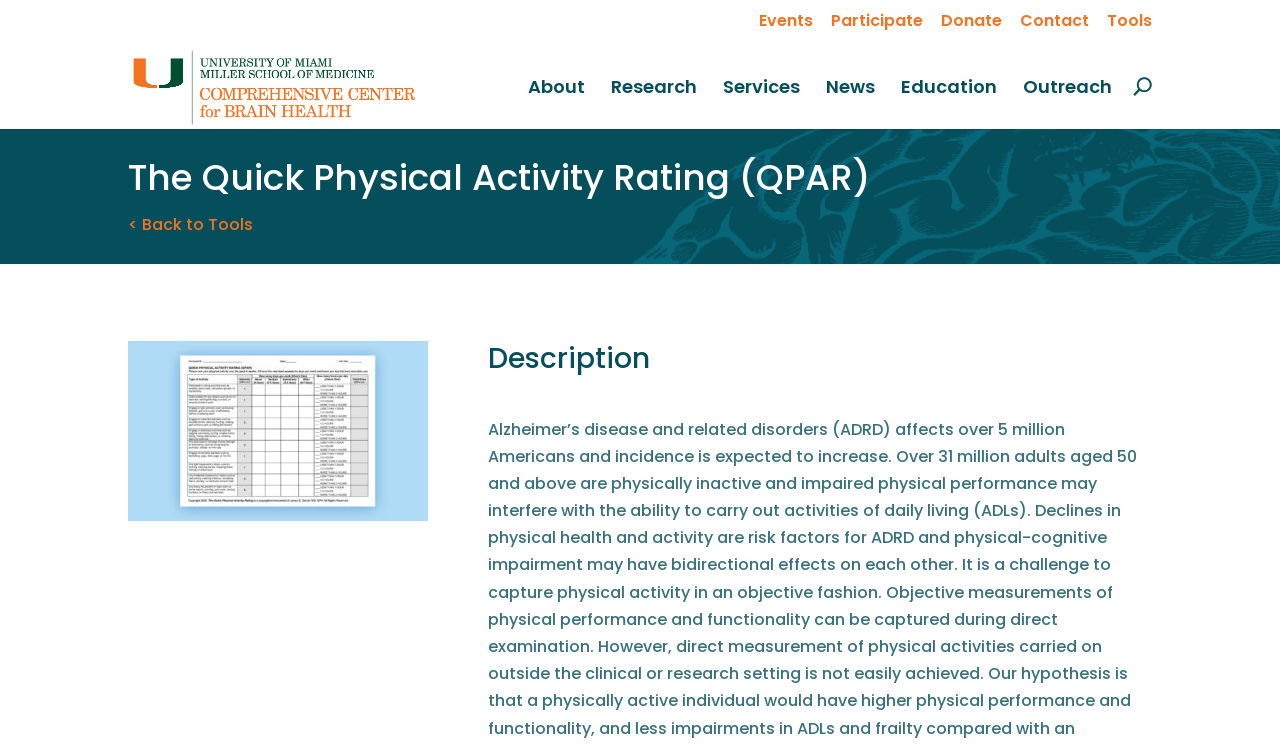Please determine the bounding box coordinates of the element to click in order to execute the following instruction: "search for something". The coordinates should be four float numbers between 0 and 1, specified as [left, top, right, bottom].

[0.157, 0.059, 0.877, 0.062]